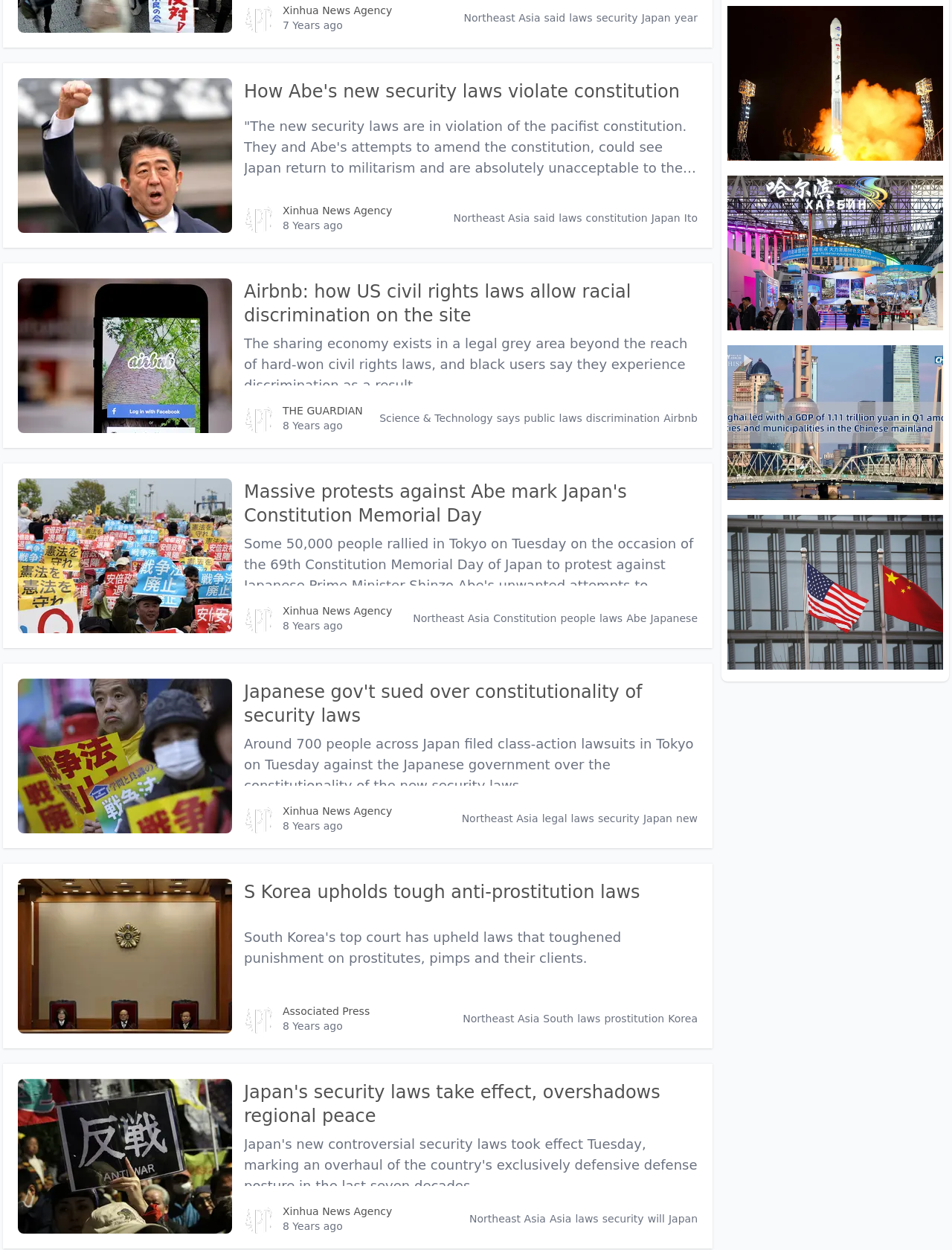What is the theme of the protests mentioned in the article 'Massive protests against Abe mark Japan's Constitution Memorial Day'?
Provide a well-explained and detailed answer to the question.

The article mentions 'Massive protests against Abe mark Japan's Constitution Memorial Day', which suggests that the protests are related to Japan's Constitution and Abe's policies.